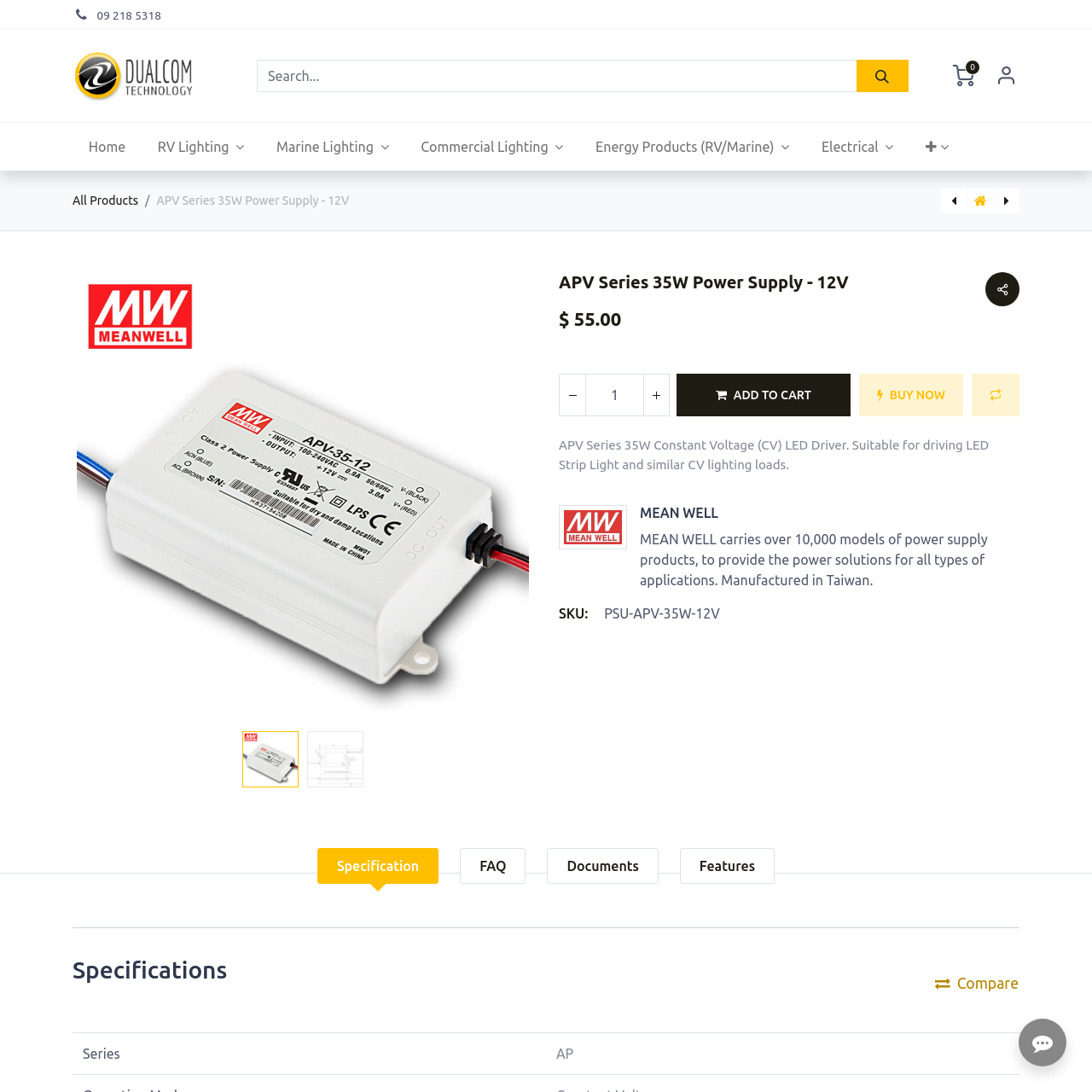Bounding box coordinates must be specified in the format (top-left x, top-left y, bottom-right x, bottom-right y). All values should be floating point numbers between 0 and 1. What are the bounding box coordinates of the UI element described as: 0

[0.871, 0.058, 0.895, 0.081]